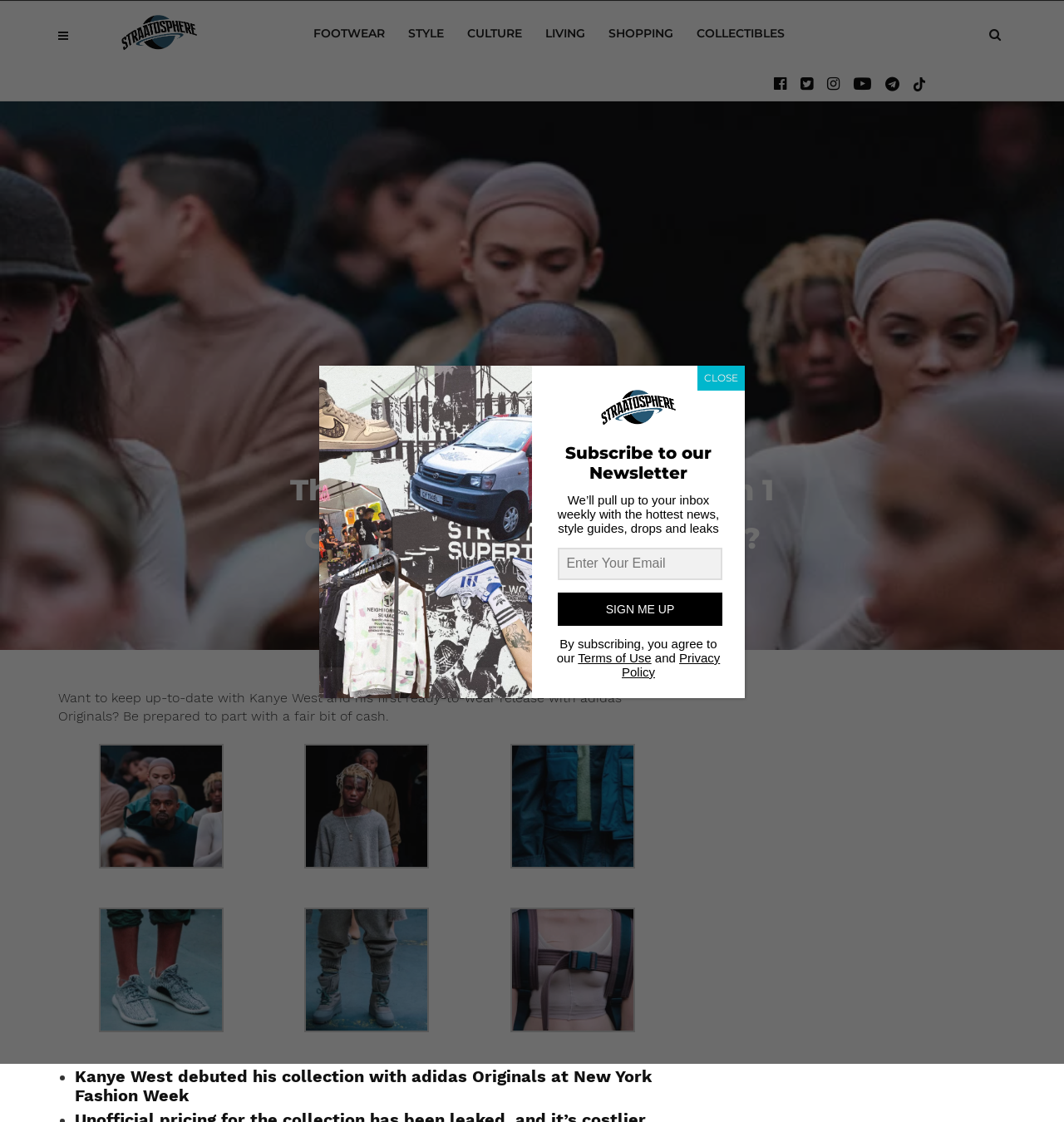Please determine the bounding box coordinates of the element's region to click in order to carry out the following instruction: "Click on the Straatosphere link". The coordinates should be four float numbers between 0 and 1, i.e., [left, top, right, bottom].

[0.113, 0.008, 0.186, 0.041]